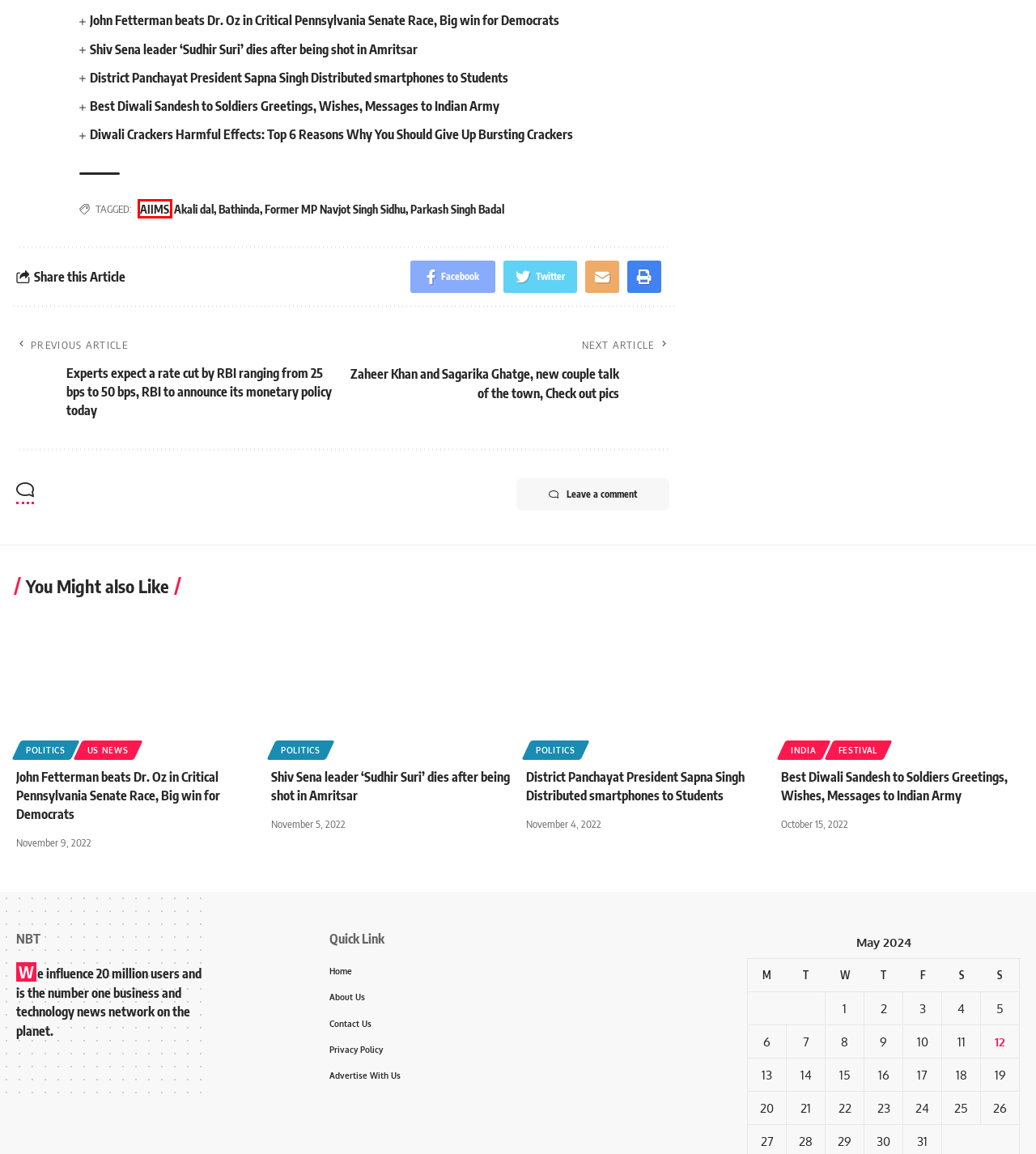You are given a screenshot of a webpage with a red rectangle bounding box. Choose the best webpage description that matches the new webpage after clicking the element in the bounding box. Here are the candidates:
A. Contact Us - NorthBridge Times
B. Privacy Policy - NorthBridge Times
C. Bathinda Archives - NorthBridge Times
D. Diwali Crackers Harmful Effects: 6 Reasons To Avoid Crackers
E. Akali dal Archives - NorthBridge Times
F. About Us - NorthBridge Times
G. Best Diwali Sandesh To Soldiers Greetings, Wishes, Messages
H. AIIMS Archives - NorthBridge Times

H